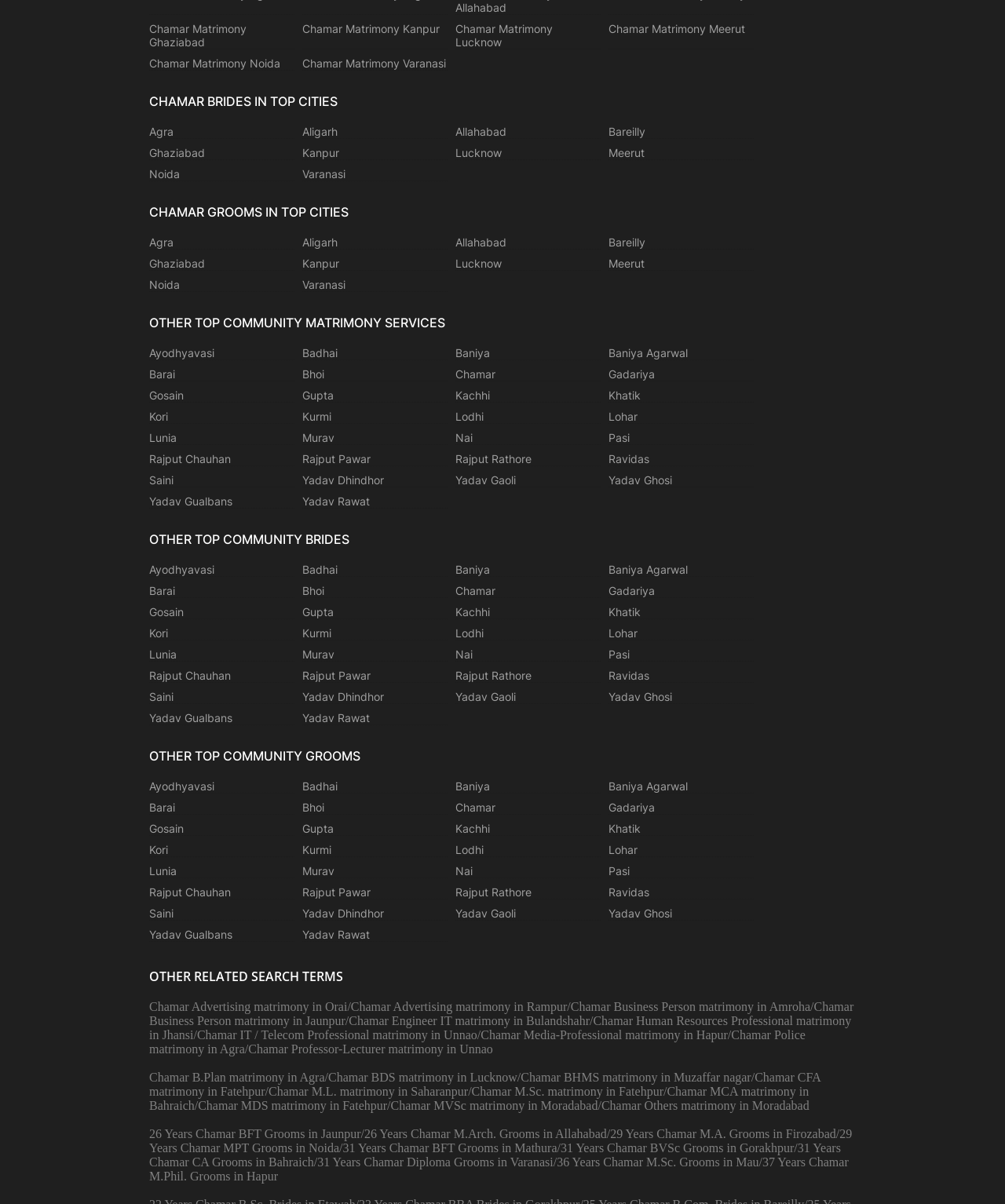Please predict the bounding box coordinates of the element's region where a click is necessary to complete the following instruction: "Explore Agra". The coordinates should be represented by four float numbers between 0 and 1, i.e., [left, top, right, bottom].

[0.148, 0.103, 0.293, 0.115]